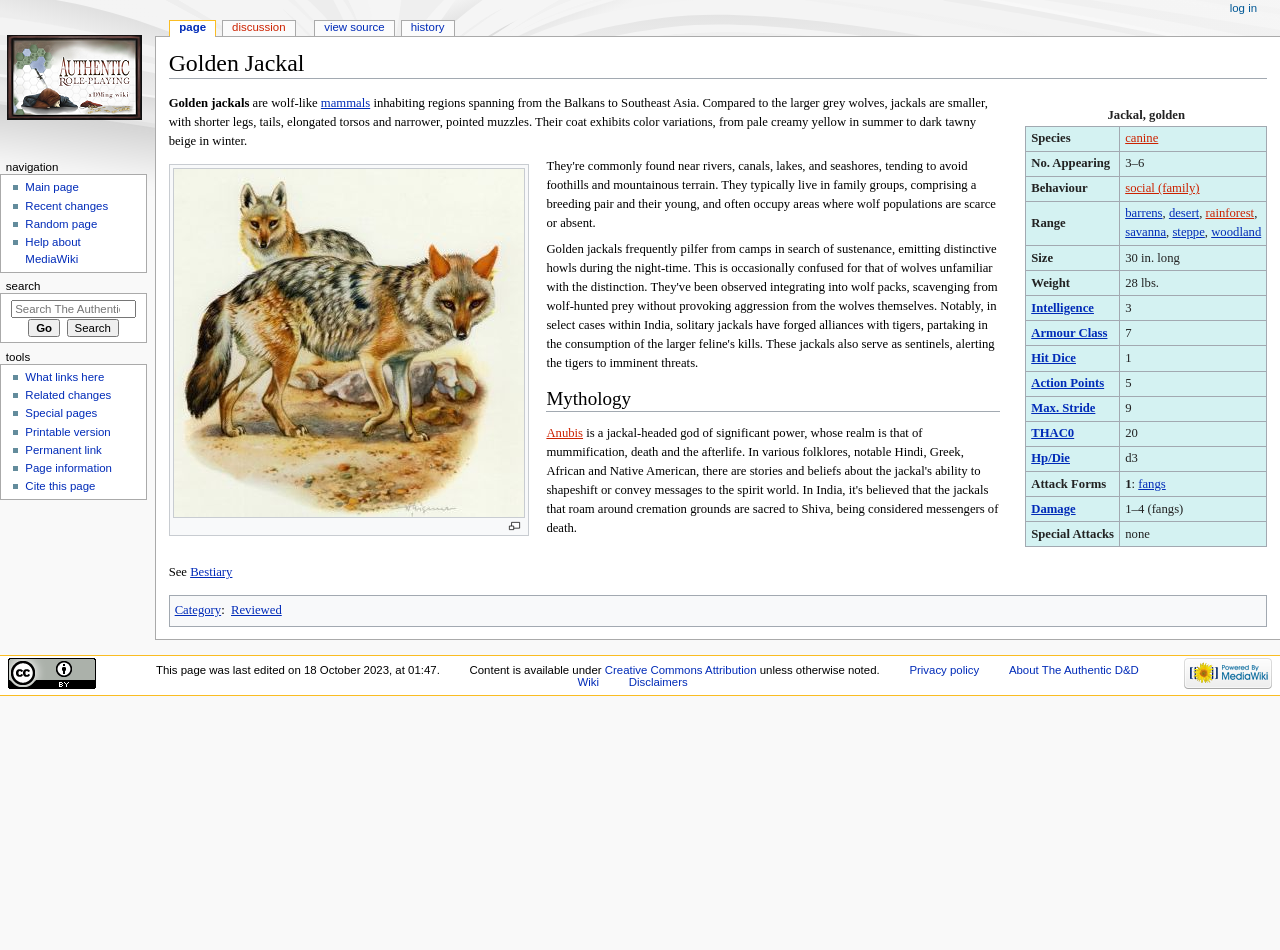Please provide a comprehensive response to the question based on the details in the image: What is the habitat of golden jackals?

The answer can be found in the table with the caption 'Jackal, golden'. In the row with the header 'Range', the gridcell has the value 'barrens, desert, rainforest, savanna, steppe, woodland', which is a list of habitats.